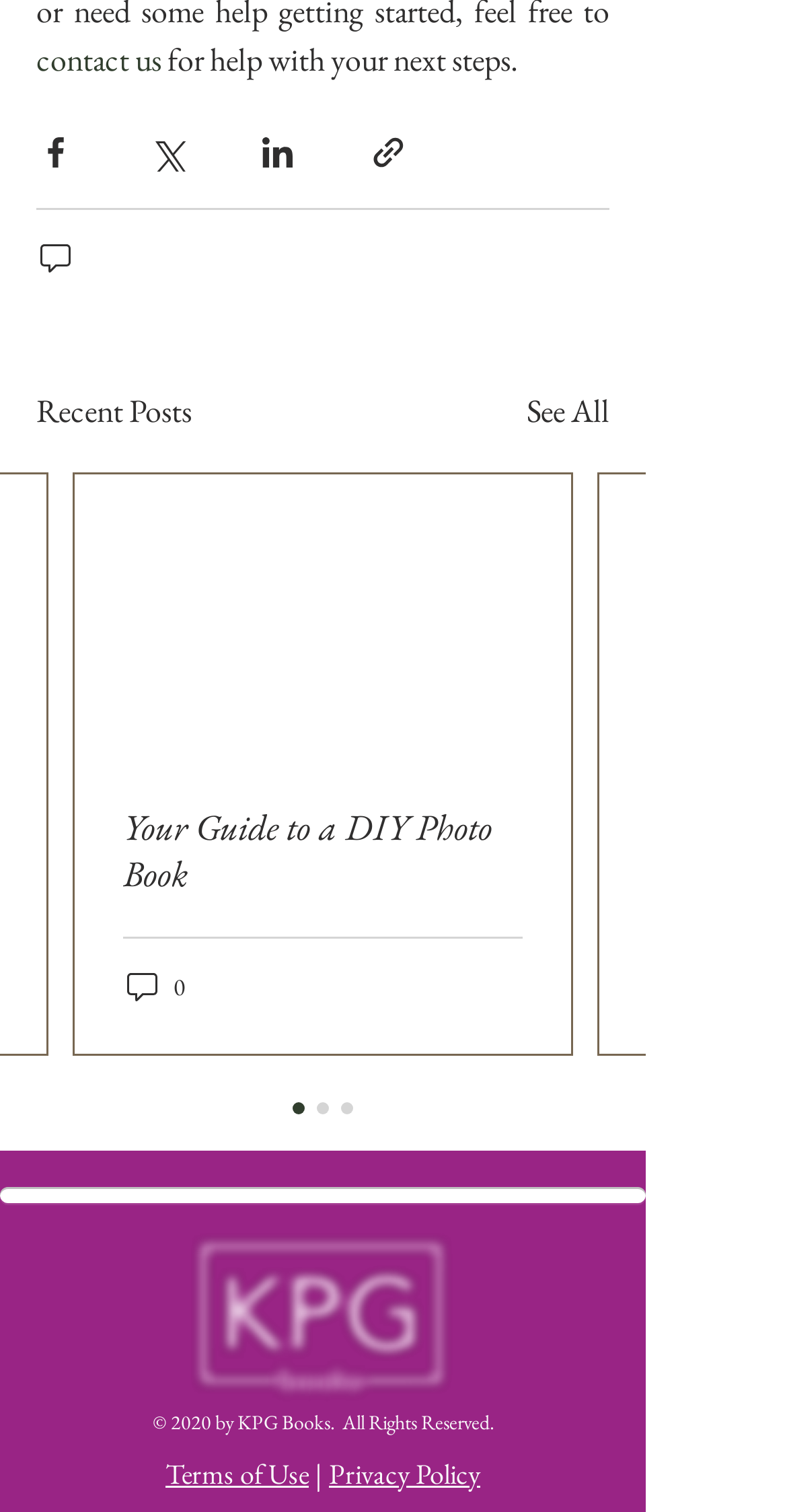Can you identify the bounding box coordinates of the clickable region needed to carry out this instruction: 'Read your guide to a DIY photo book'? The coordinates should be four float numbers within the range of 0 to 1, stated as [left, top, right, bottom].

[0.156, 0.531, 0.664, 0.592]